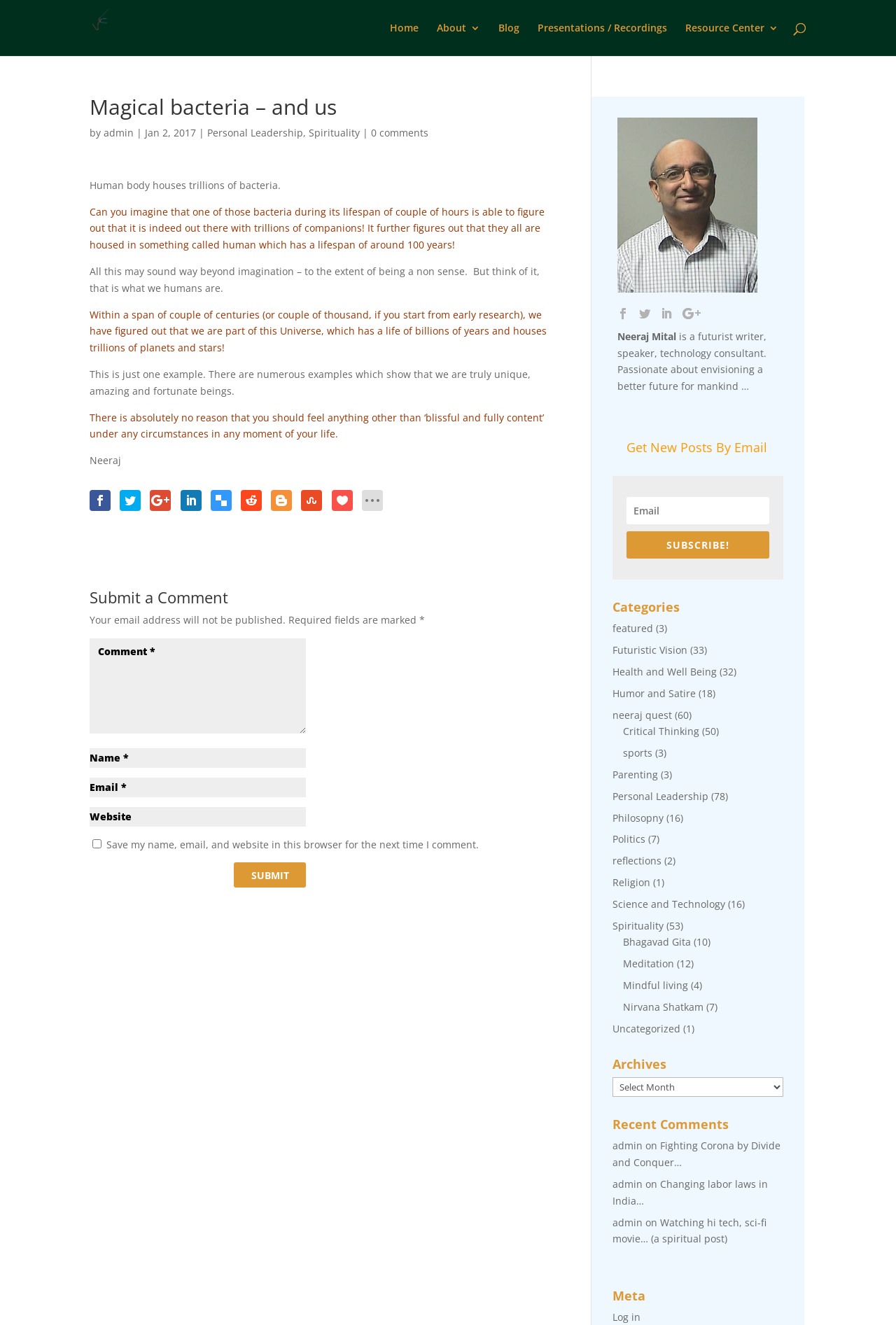Determine the bounding box coordinates of the area to click in order to meet this instruction: "Click on the 'Personal Leadership' category".

[0.345, 0.095, 0.402, 0.105]